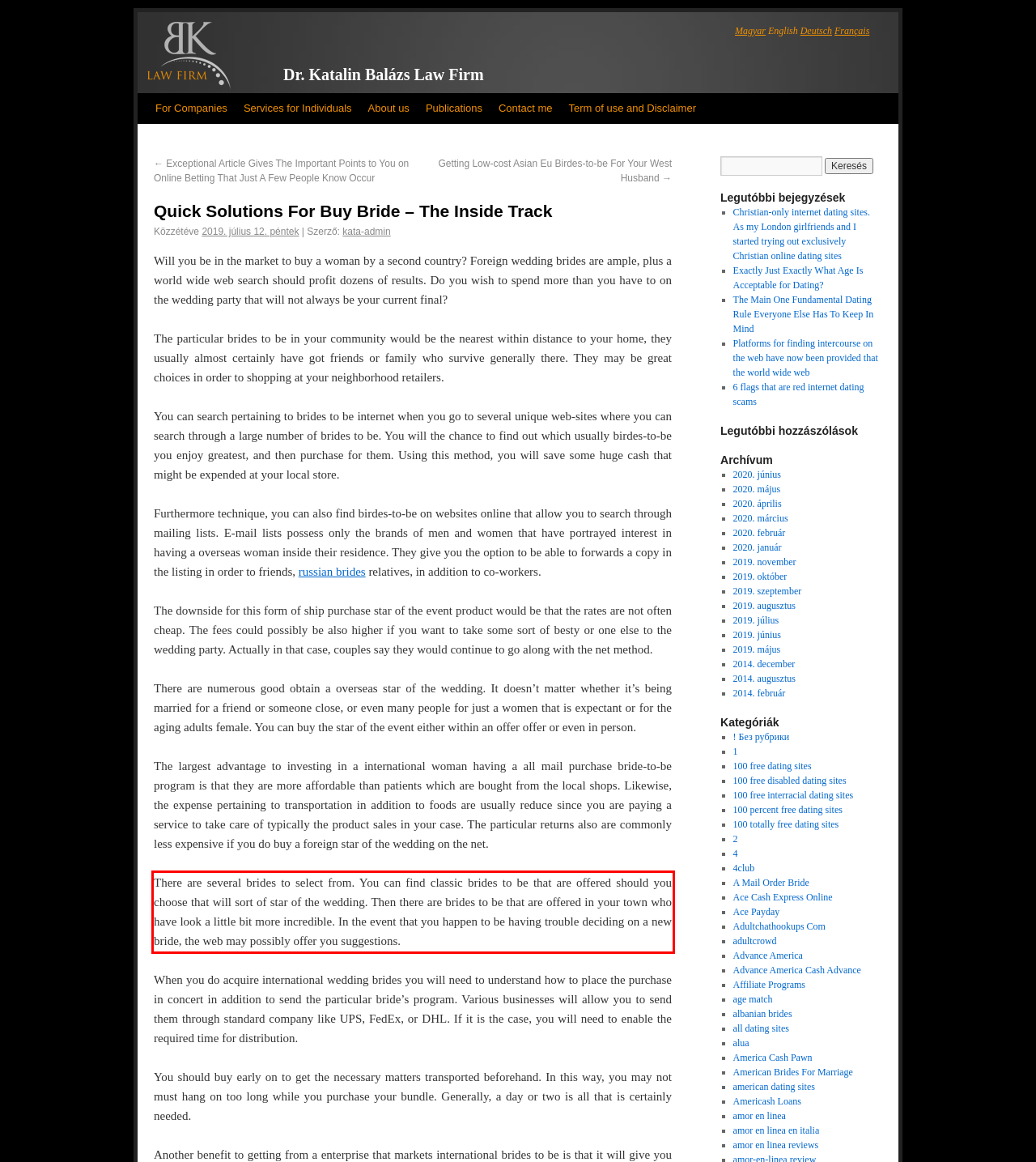You are provided with a screenshot of a webpage that includes a UI element enclosed in a red rectangle. Extract the text content inside this red rectangle.

There are several brides to select from. You can find classic brides to be that are offered should you choose that will sort of star of the wedding. Then there are brides to be that are offered in your town who have look a little bit more incredible. In the event that you happen to be having trouble deciding on a new bride, the web may possibly offer you suggestions.